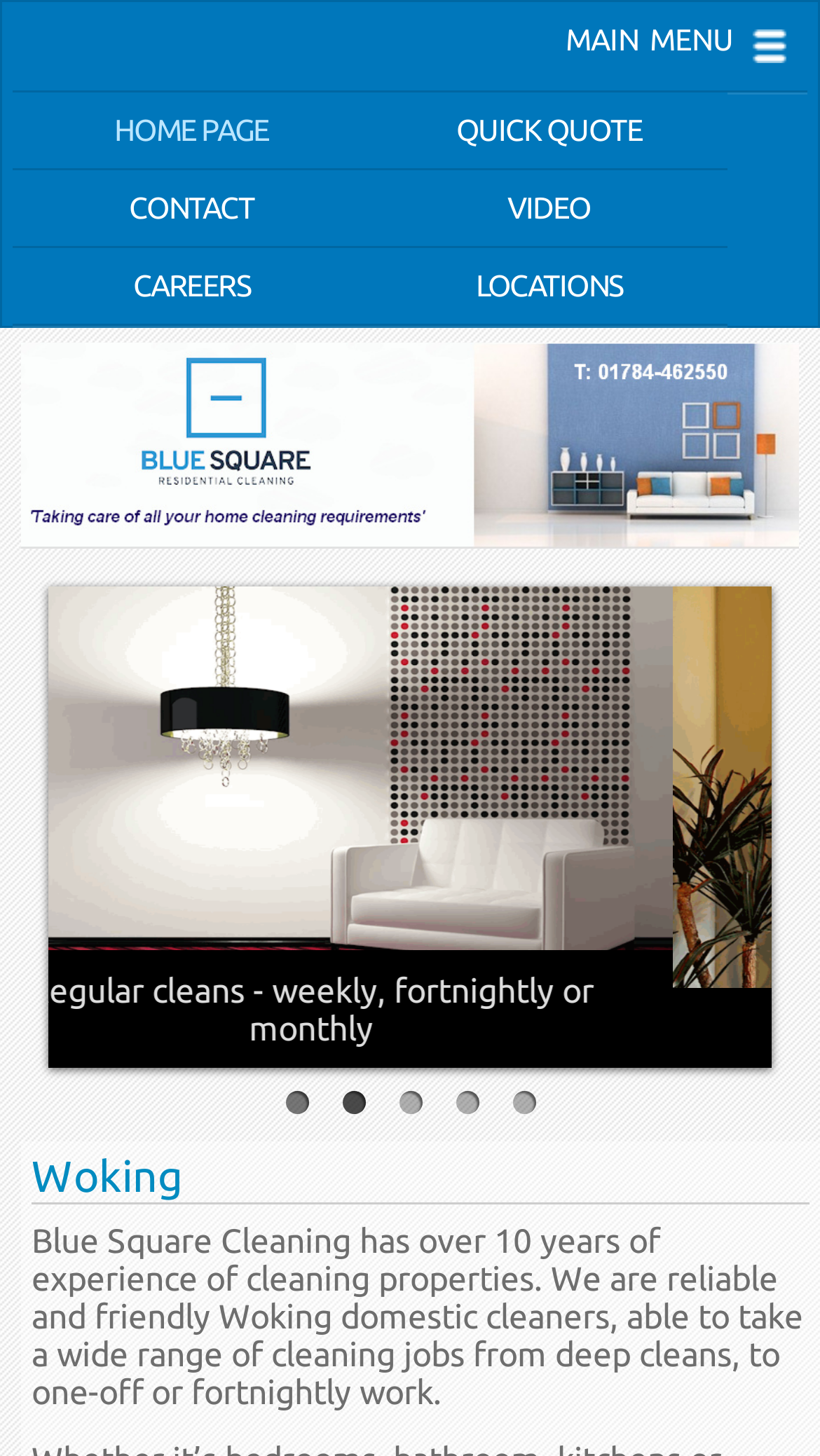Please identify the bounding box coordinates of the element I should click to complete this instruction: 'go to home page'. The coordinates should be given as four float numbers between 0 and 1, like this: [left, top, right, bottom].

[0.015, 0.064, 0.452, 0.115]